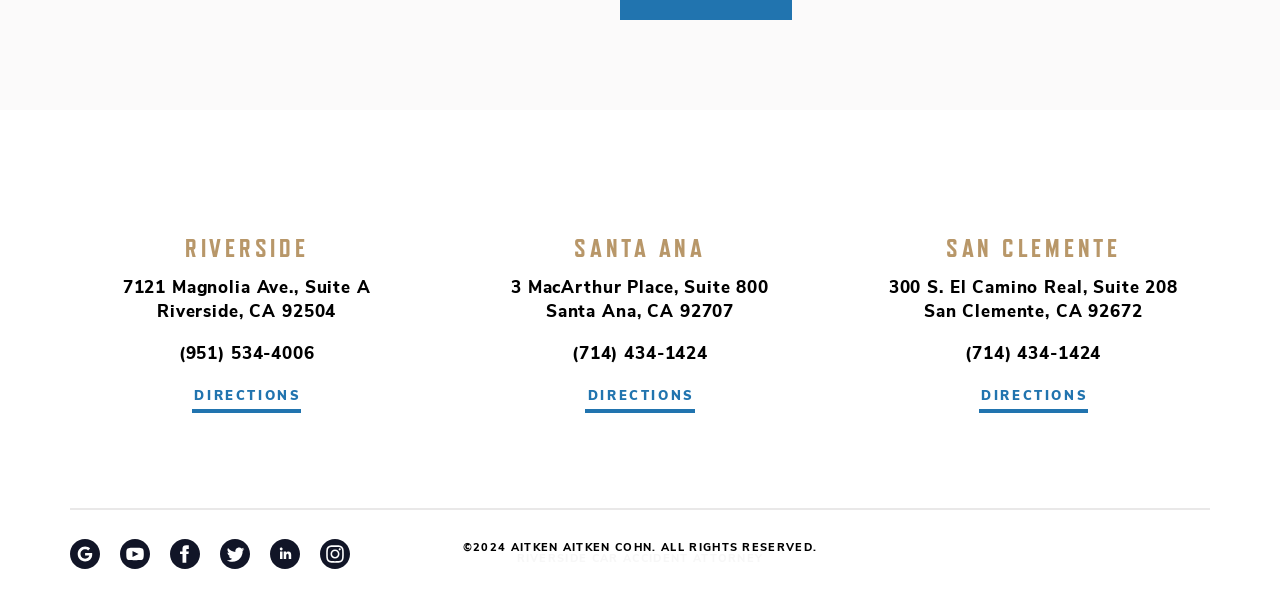What is the city of the San Clemente location?
Look at the image and provide a detailed response to the question.

I found the city by looking at the StaticText element with the text 'San Clemente, CA 92672' which is located near the 'SAN CLEMENTE' link.